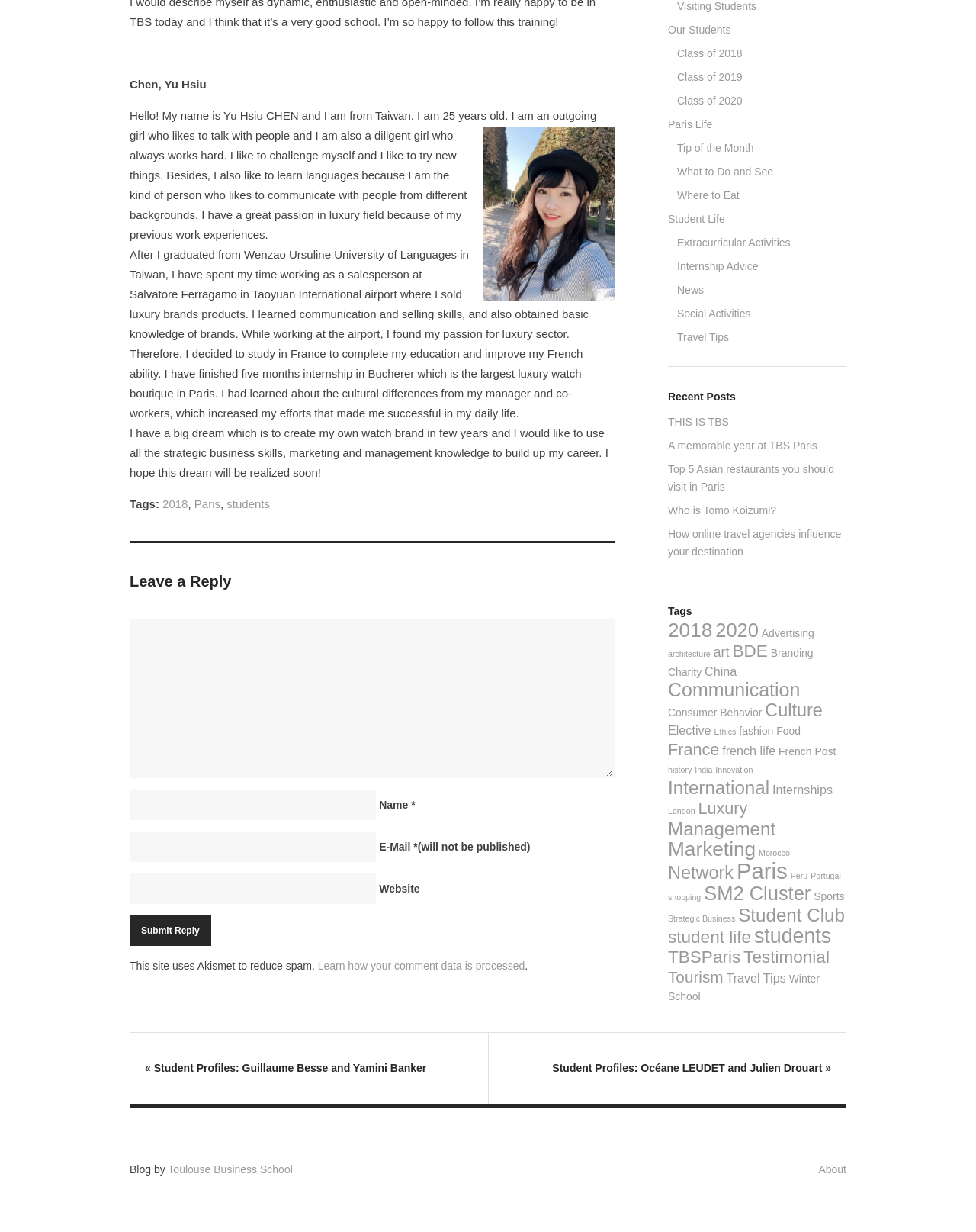Please locate the bounding box coordinates of the element that should be clicked to complete the given instruction: "View student life".

[0.684, 0.168, 0.867, 0.188]